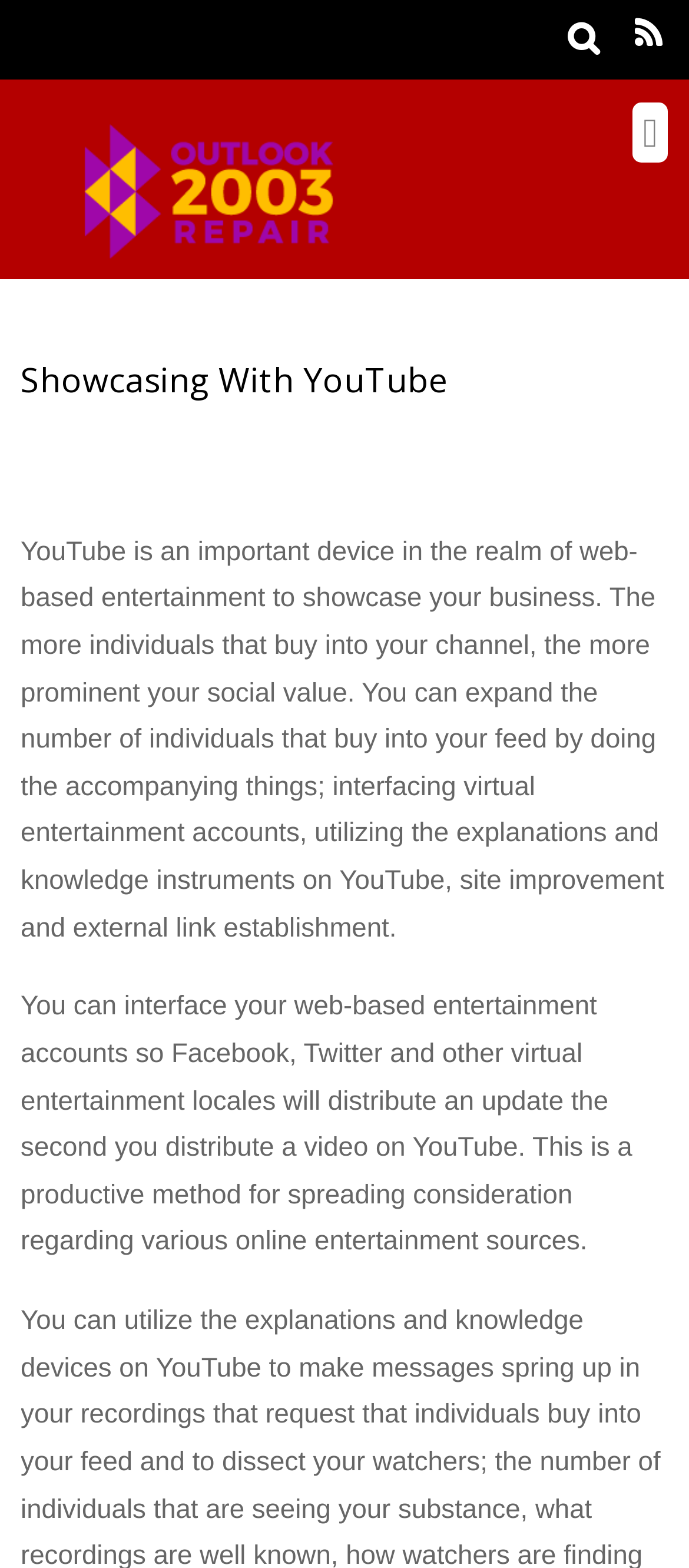What is the content of the first paragraph?
Can you offer a detailed and complete answer to this question?

The first paragraph explains the importance of YouTube in the realm of web-based entertainment to showcase one's business, and how the more individuals that buy into one's channel, the more prominent one's social value.